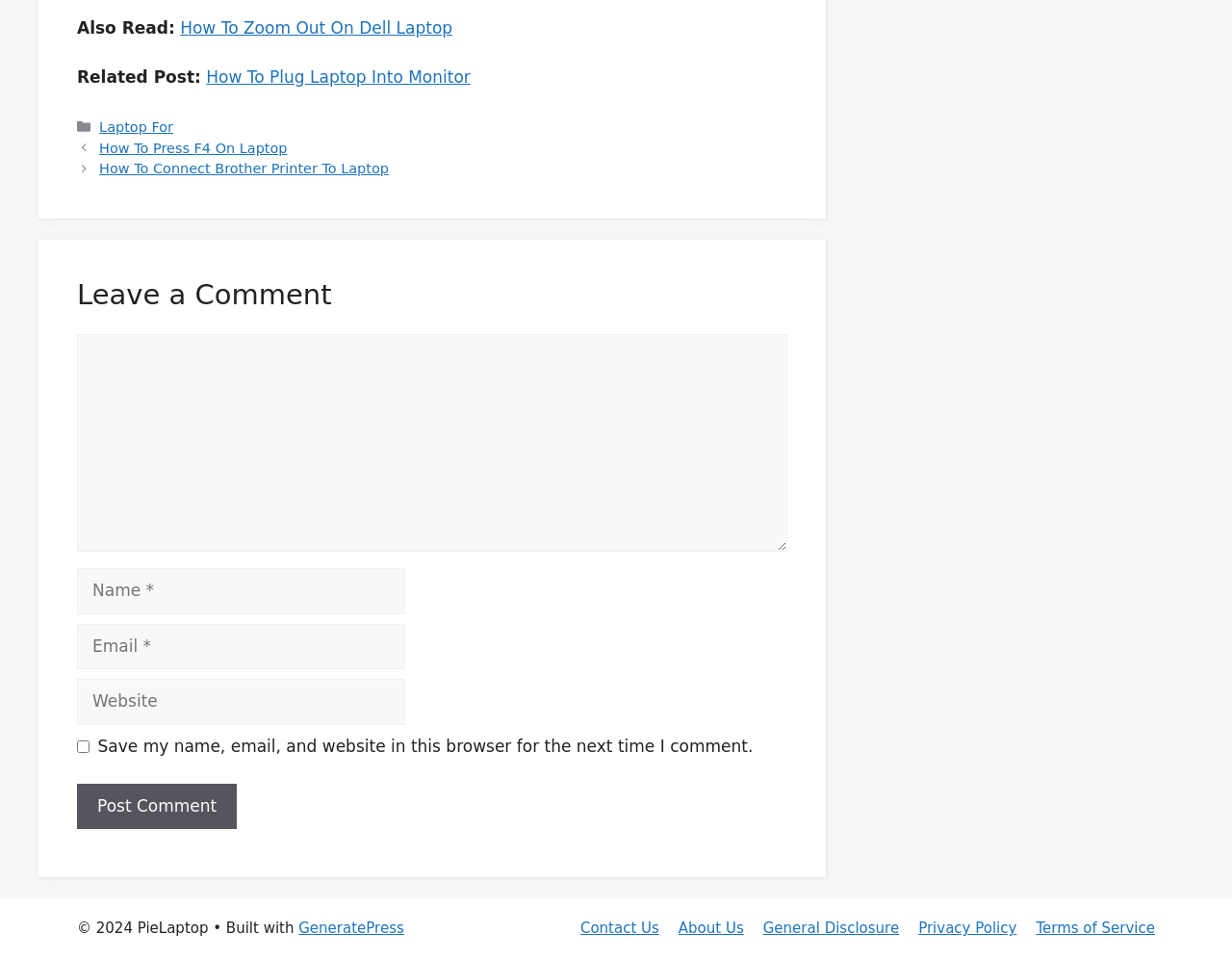Using the provided element description "parent_node: Comment name="author" placeholder="Name *"", determine the bounding box coordinates of the UI element.

[0.062, 0.593, 0.329, 0.64]